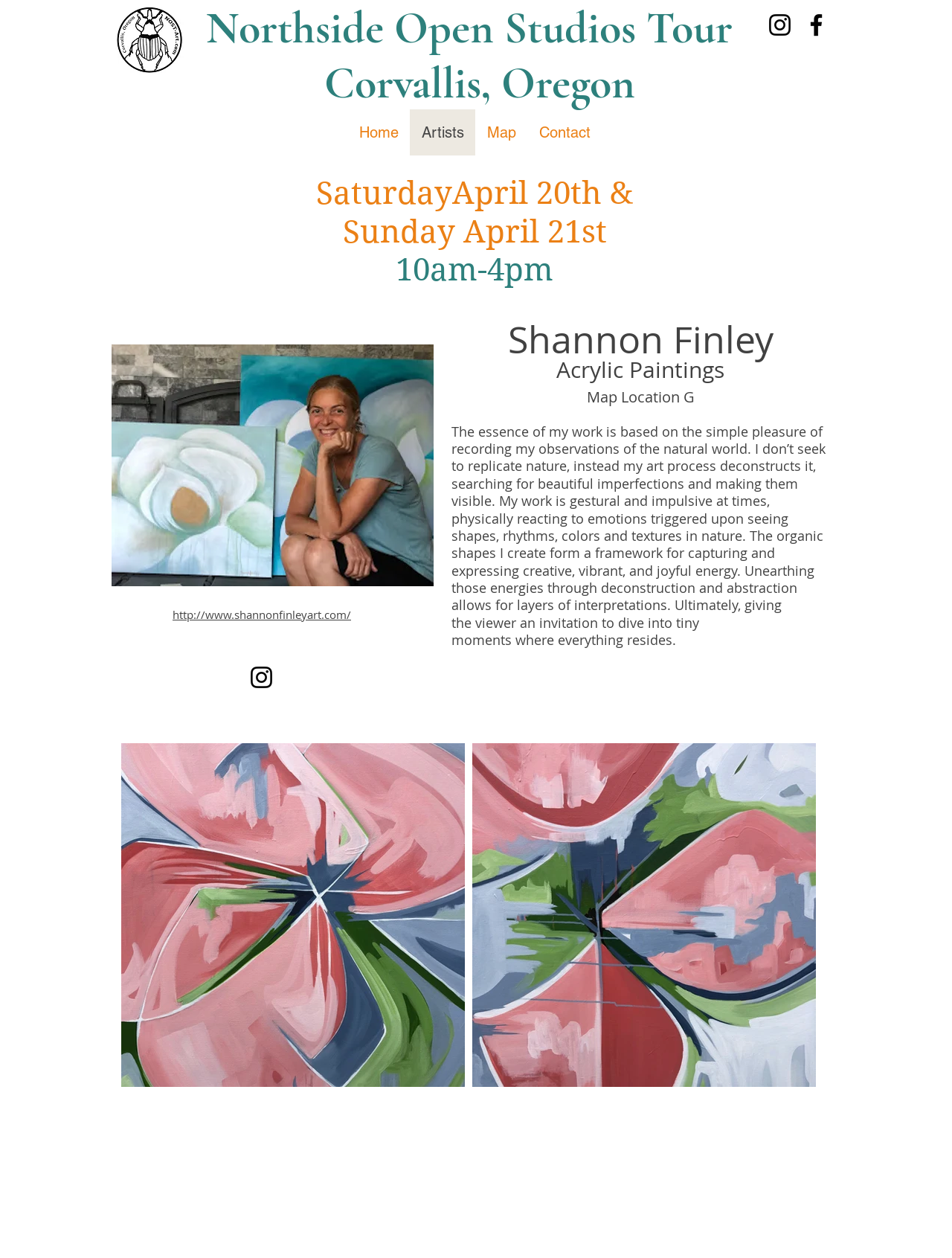Give a detailed overview of the webpage's appearance and contents.

This webpage is about Shannon Finley, an artist, and her work with NOST. At the top, there are three links: "Northside O", "Open Studios Tour", and "Corvallis, Oregon". Below these links, there are four lines of text: "Saturday April 20th &", "Sunday April 21st", and "10am-4pm", which appear to be event details.

On the left side, there is a navigation menu labeled "Site" with four links: "Home", "Artists", "Map", and "Contact". Above this menu, there is an image titled "Nosttitle.jpeg".

On the right side, there is a social bar with two links: "Instagram" and "Facebook", each accompanied by an image of the respective social media platform's logo.

In the main content area, there is a heading that reads "Shannon Finley Acrylic Paintings Map Location G". Below this heading, there is a paragraph of text that describes the artist's work, stating that it is based on observing the natural world and capturing its beauty through abstraction and deconstruction. The text is divided into three sections, with the last section inviting the viewer to explore the tiny moments in the artwork.

Below the text, there are two buttons, each containing an image: "Oregon Spring 1.jpeg" and "Oregon Spring 2.jpeg". These images appear to be the artist's work, showcasing her acrylic paintings.